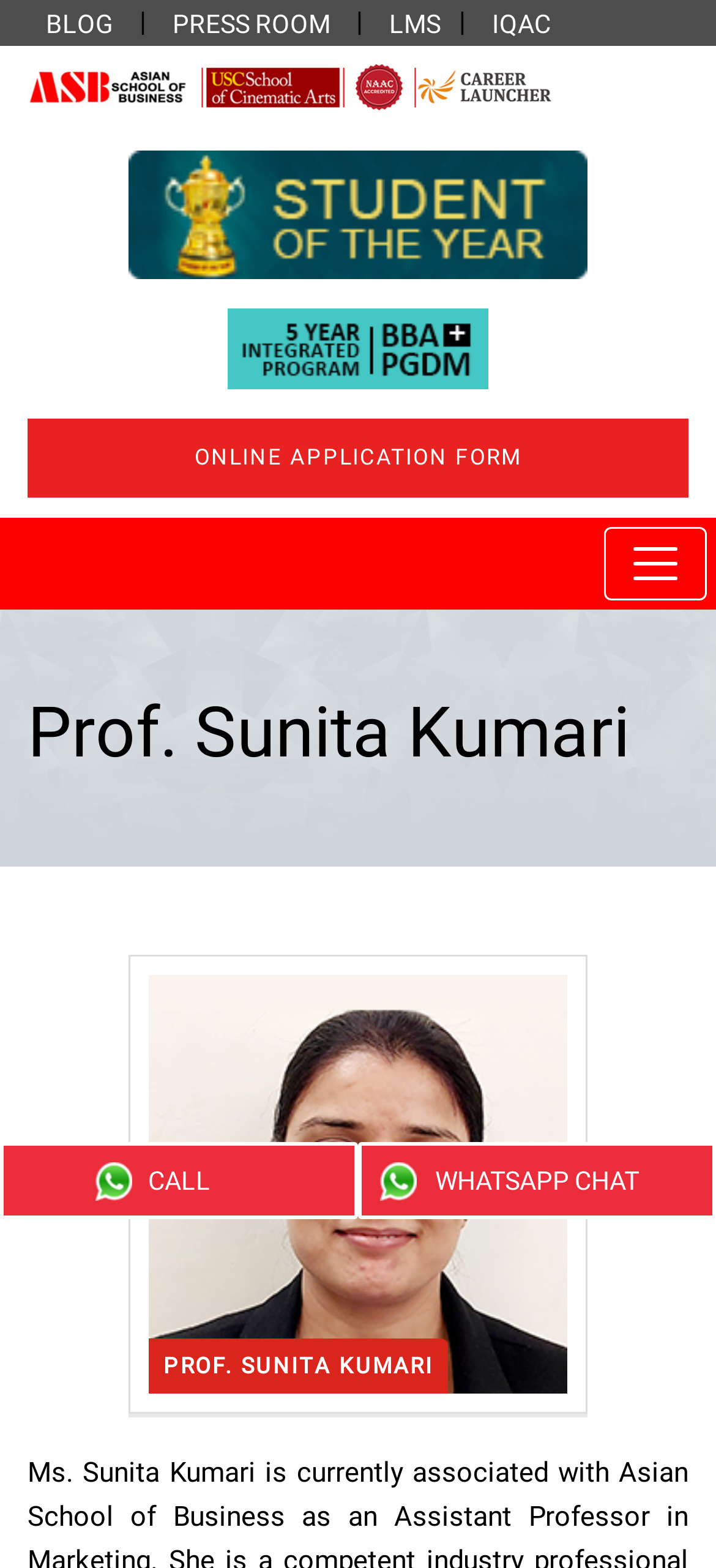How many call-to-action links are at the bottom of the page?
Refer to the screenshot and deliver a thorough answer to the question presented.

I found two call-to-action links at the bottom of the page: 'CALL' and 'WHATSAPP CHAT'. These links have coordinates [0.005, 0.731, 0.495, 0.775] and [0.505, 0.731, 0.995, 0.775], respectively.